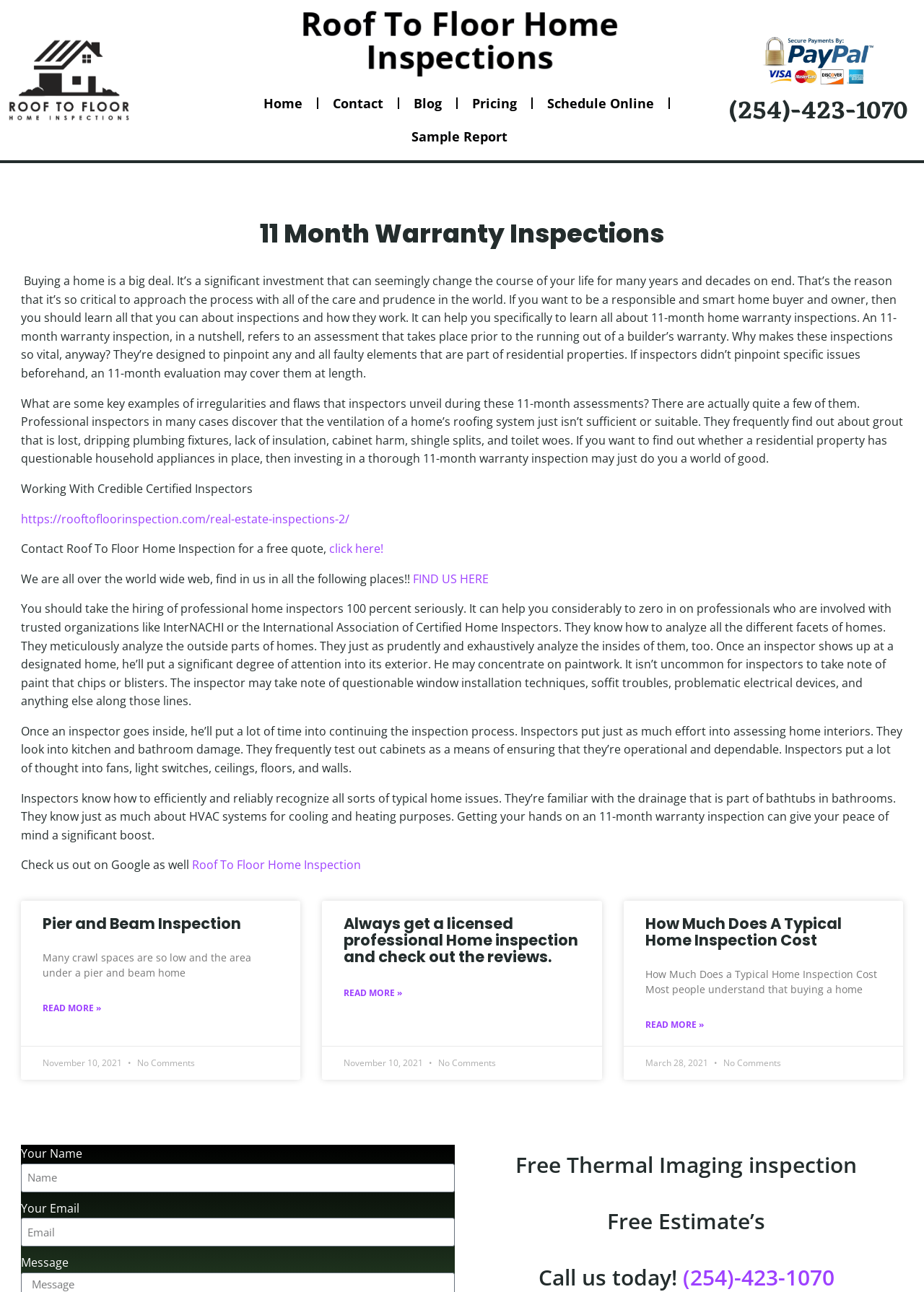Provide the bounding box coordinates of the HTML element this sentence describes: "parent_node: Your Name name="form_fields[name]" placeholder="Name"". The bounding box coordinates consist of four float numbers between 0 and 1, i.e., [left, top, right, bottom].

[0.023, 0.9, 0.492, 0.923]